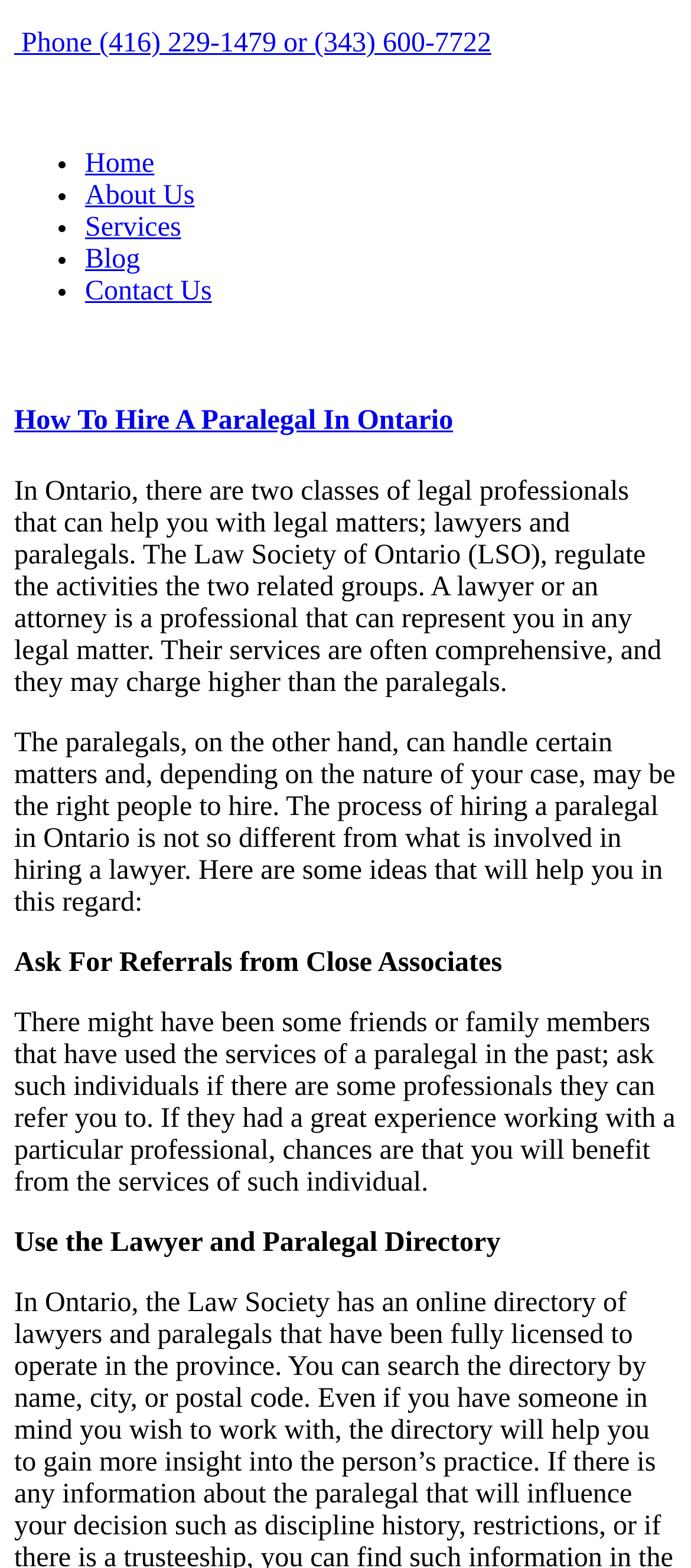Provide a thorough description of the webpage you see.

The webpage is about hiring a paralegal in Ontario, specifically providing guidance on the process. At the top, there is a phone number link "Phone (416) 229-1479 or (343) 600-7722" followed by a navigation menu with five links: "Home", "About Us", "Services", "Blog", and "Contact Us". 

Below the navigation menu, there is a main heading "How To Hire A Paralegal In Ontario" with a link to the same title. The main content of the webpage is divided into paragraphs, starting with an introduction that explains the difference between lawyers and paralegals in Ontario. 

The introduction is followed by a section that provides tips on hiring a paralegal, including asking for referrals from close associates and using the Lawyer and Paralegal Directory. Each of these tips is presented as a separate paragraph with a bold title. The webpage has a total of six links, five in the navigation menu and one in the main heading.